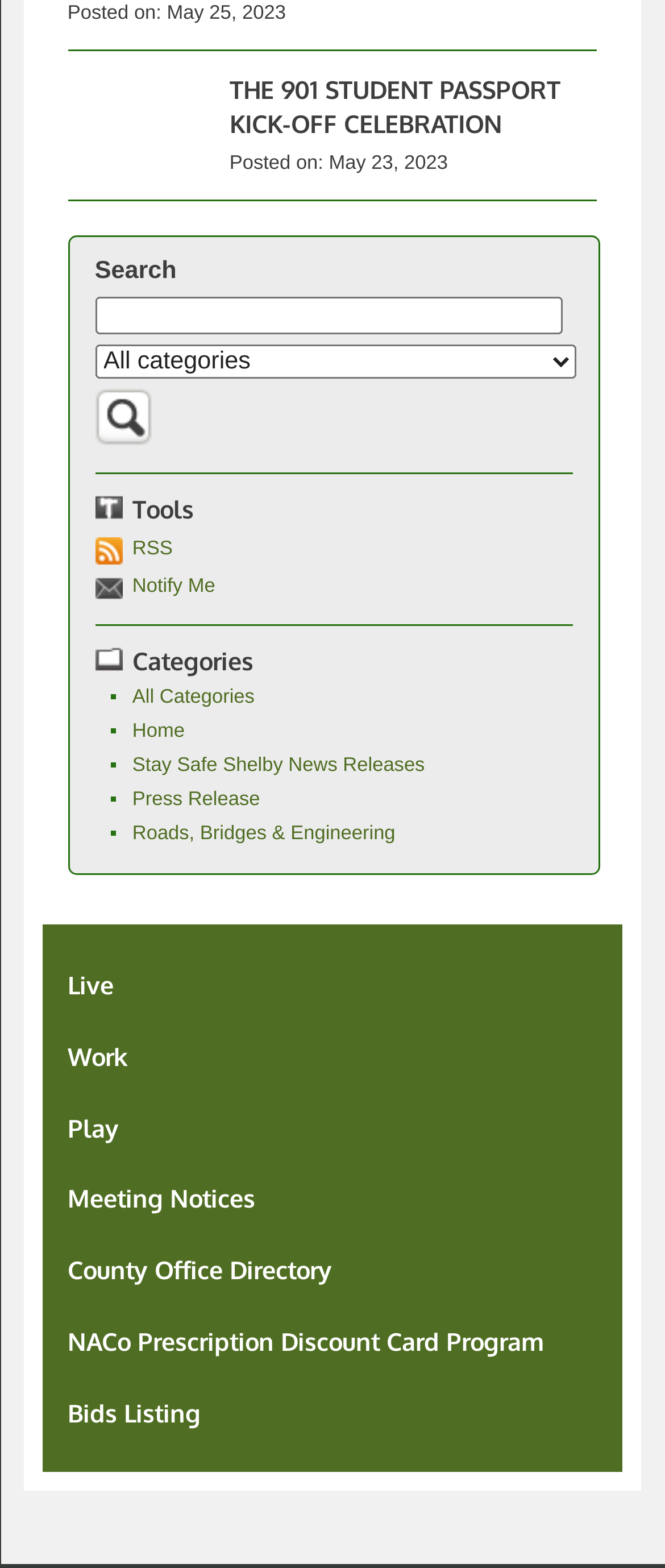What is the name of the celebration?
Answer the question with as much detail as you can, using the image as a reference.

I found the name of the celebration by reading the heading 'THE 901 STUDENT PASSPORT KICK-OFF CELEBRATION'.